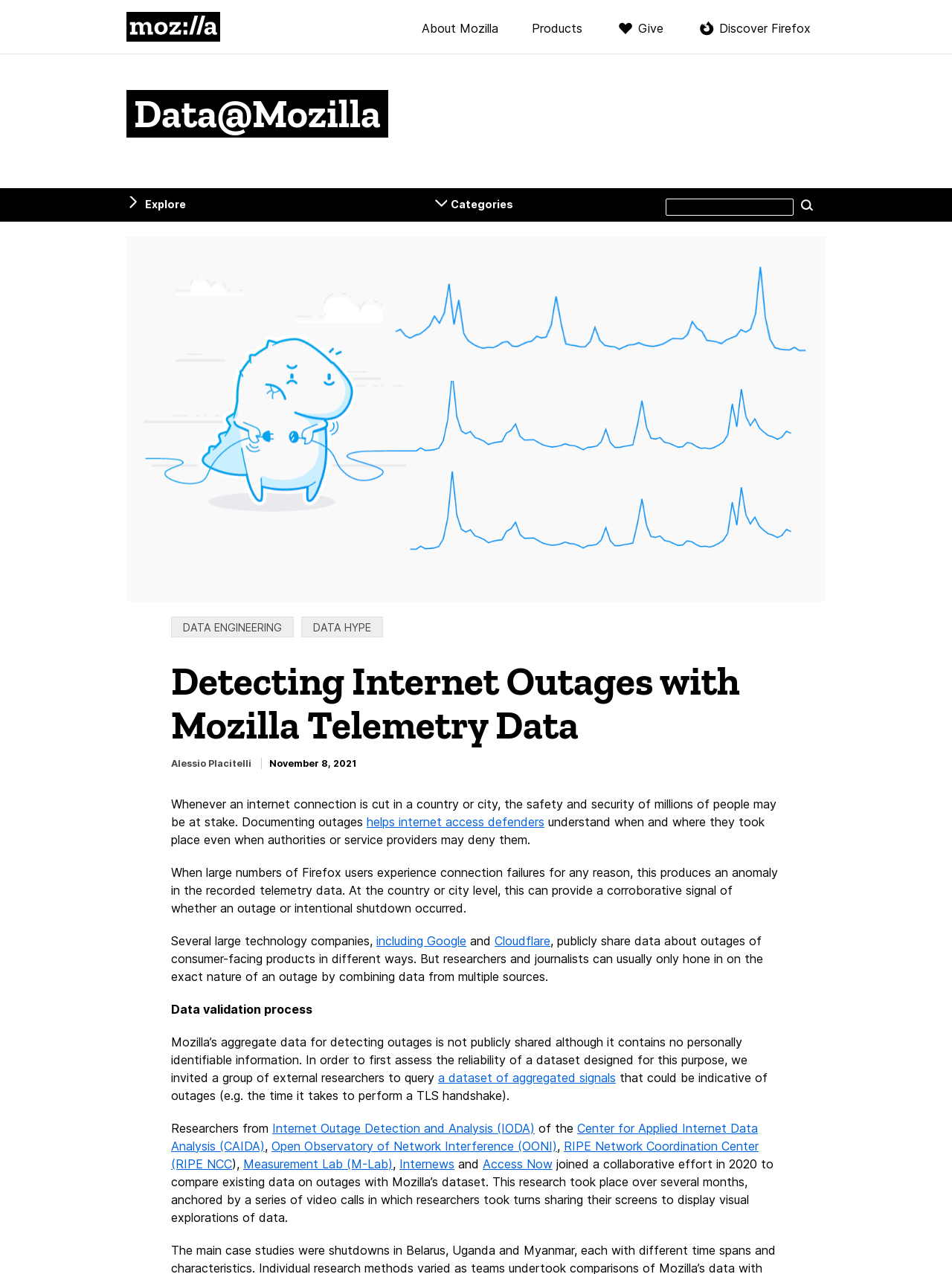Answer the question briefly using a single word or phrase: 
What is the purpose of documenting outages?

to help internet access defenders understand